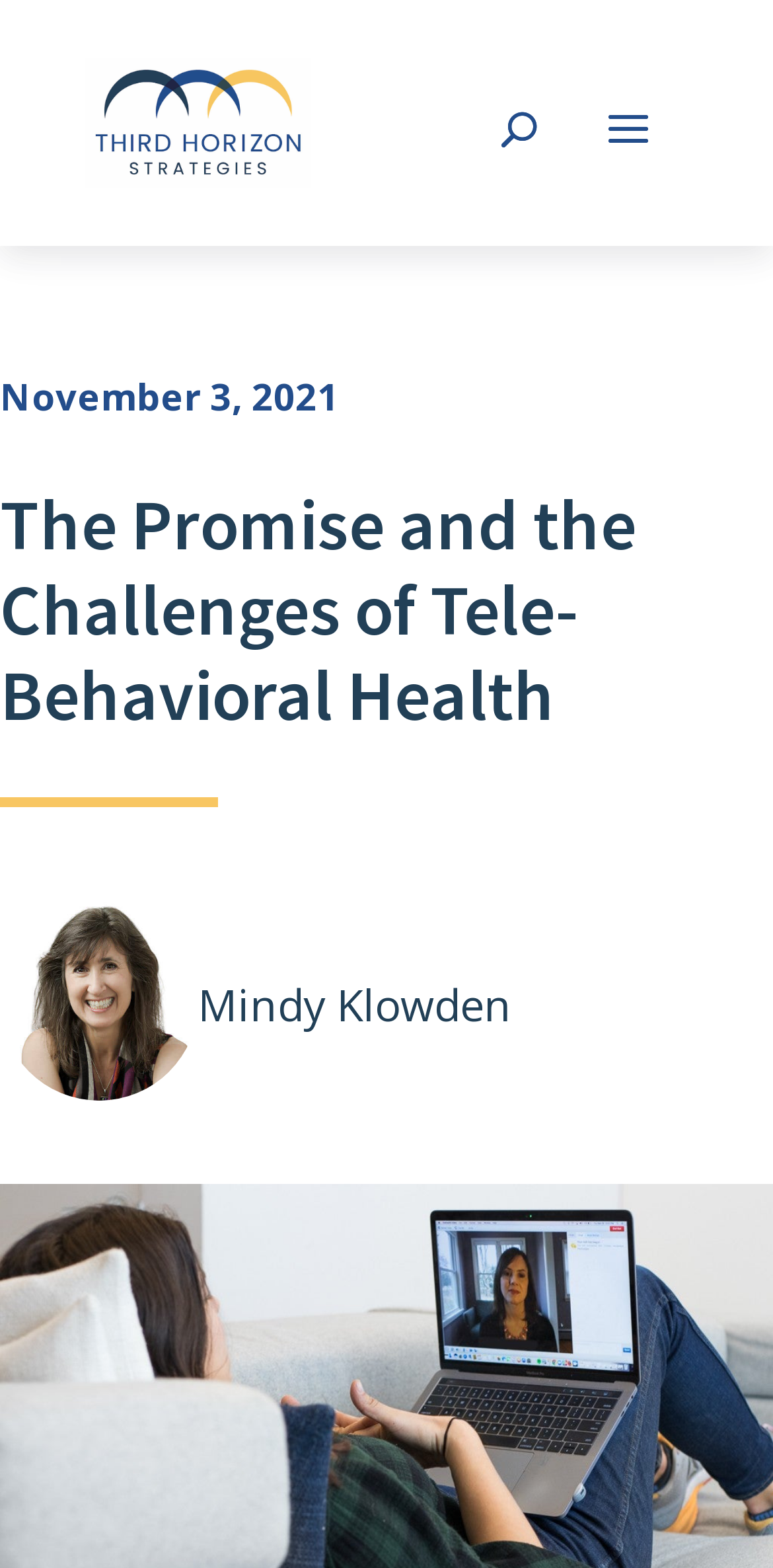Using the element description: "alt="Third Horizon Strategies"", determine the bounding box coordinates. The coordinates should be in the format [left, top, right, bottom], with values between 0 and 1.

[0.11, 0.063, 0.402, 0.089]